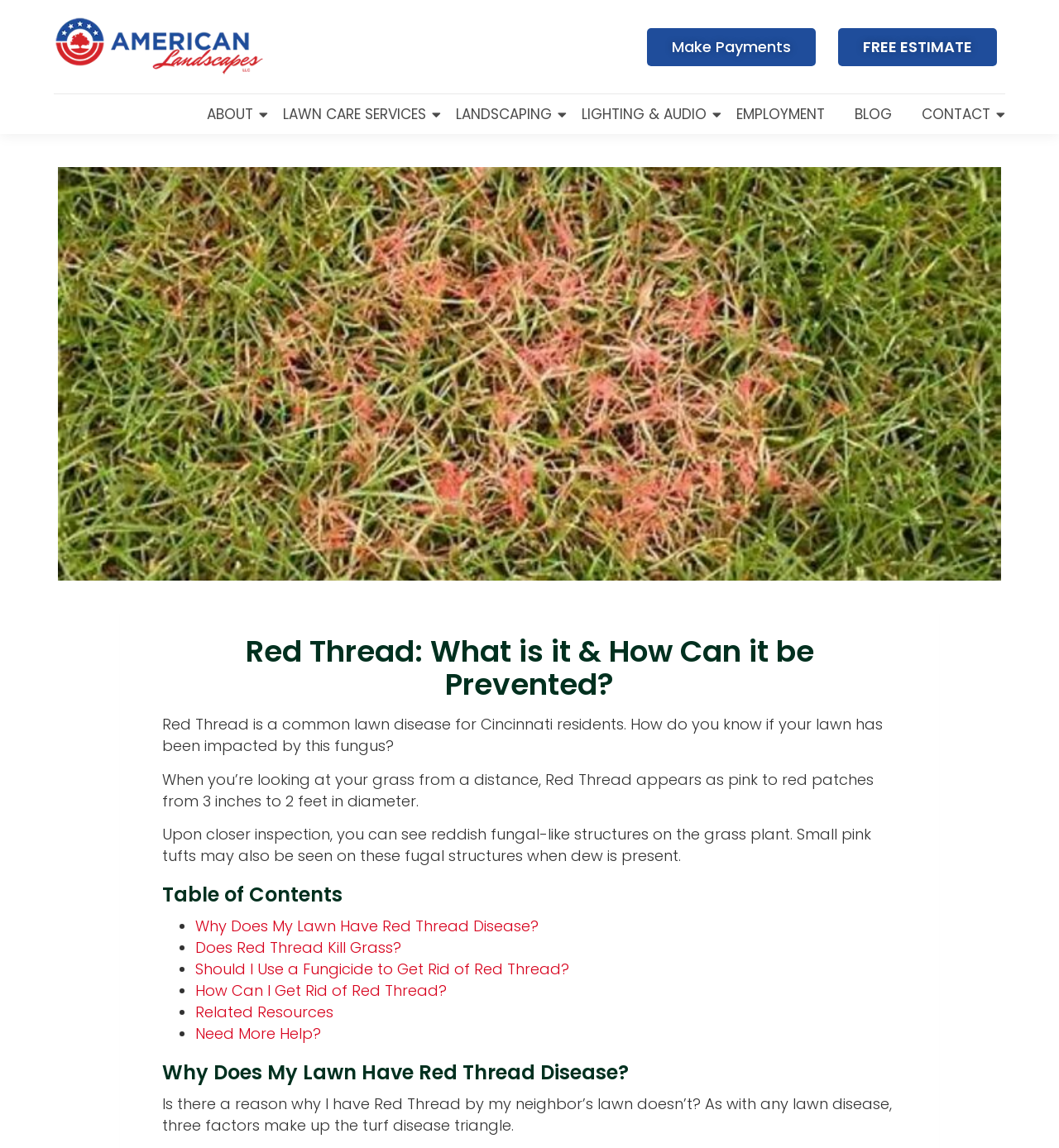Generate an in-depth caption that captures all aspects of the webpage.

The webpage is about Red Thread, a common lawn disease affecting Cincinnati residents. At the top left corner, there is an American Landscapes logo, which is an image linked to the company's website. Next to it, there are several navigation links, including "Make Payments", "FREE ESTIMATE", "ABOUT", "LAWN CARE SERVICES", "LANDSCAPING", "LIGHTING & AUDIO", "EMPLOYMENT", "BLOG", and "CONTACT".

Below the navigation links, there is a large header image showing a lawn with Red Thread disease. The main heading "Red Thread: What is it & How Can it be Prevented?" is displayed prominently above a brief introduction to the disease, which explains that it appears as pink to red patches on the lawn.

The webpage is divided into sections, with headings and subheadings. The first section describes the appearance of Red Thread disease, including the reddish fungal-like structures on the grass plant and small pink tufts that may be seen on these structures when dew is present.

The next section is a table of contents, which lists five topics related to Red Thread disease: "Why Does My Lawn Have Red Thread Disease?", "Does Red Thread Kill Grass?", "Should I Use a Fungicide to Get Rid of Red Thread?", "How Can I Get Rid of Red Thread?", and "Related Resources". Each topic is a link that likely leads to a more detailed explanation.

The webpage then delves into the first topic, "Why Does My Lawn Have Red Thread Disease?", which discusses the three factors that make up the turf disease triangle.